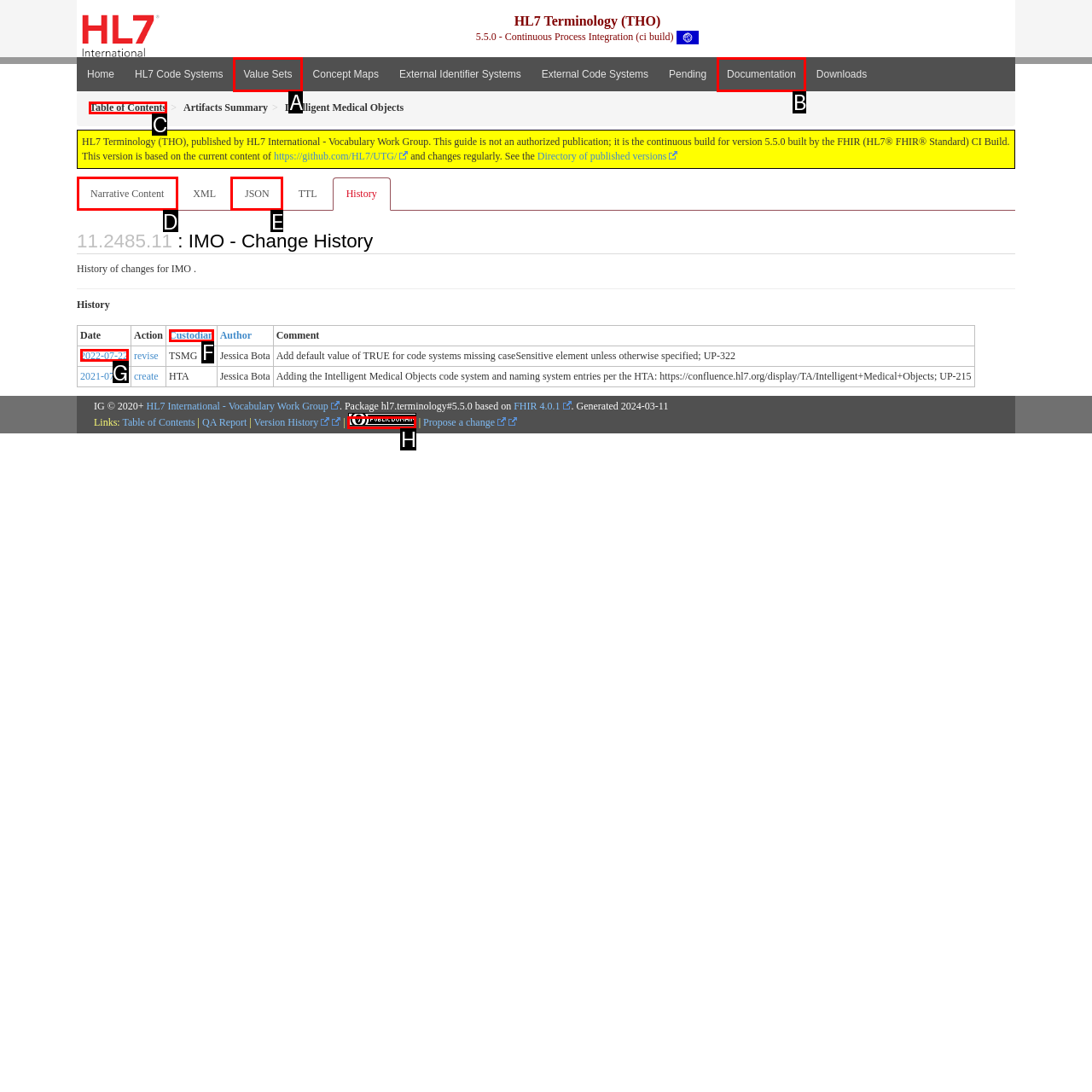Identify which HTML element to click to fulfill the following task: View Table of Contents. Provide your response using the letter of the correct choice.

C